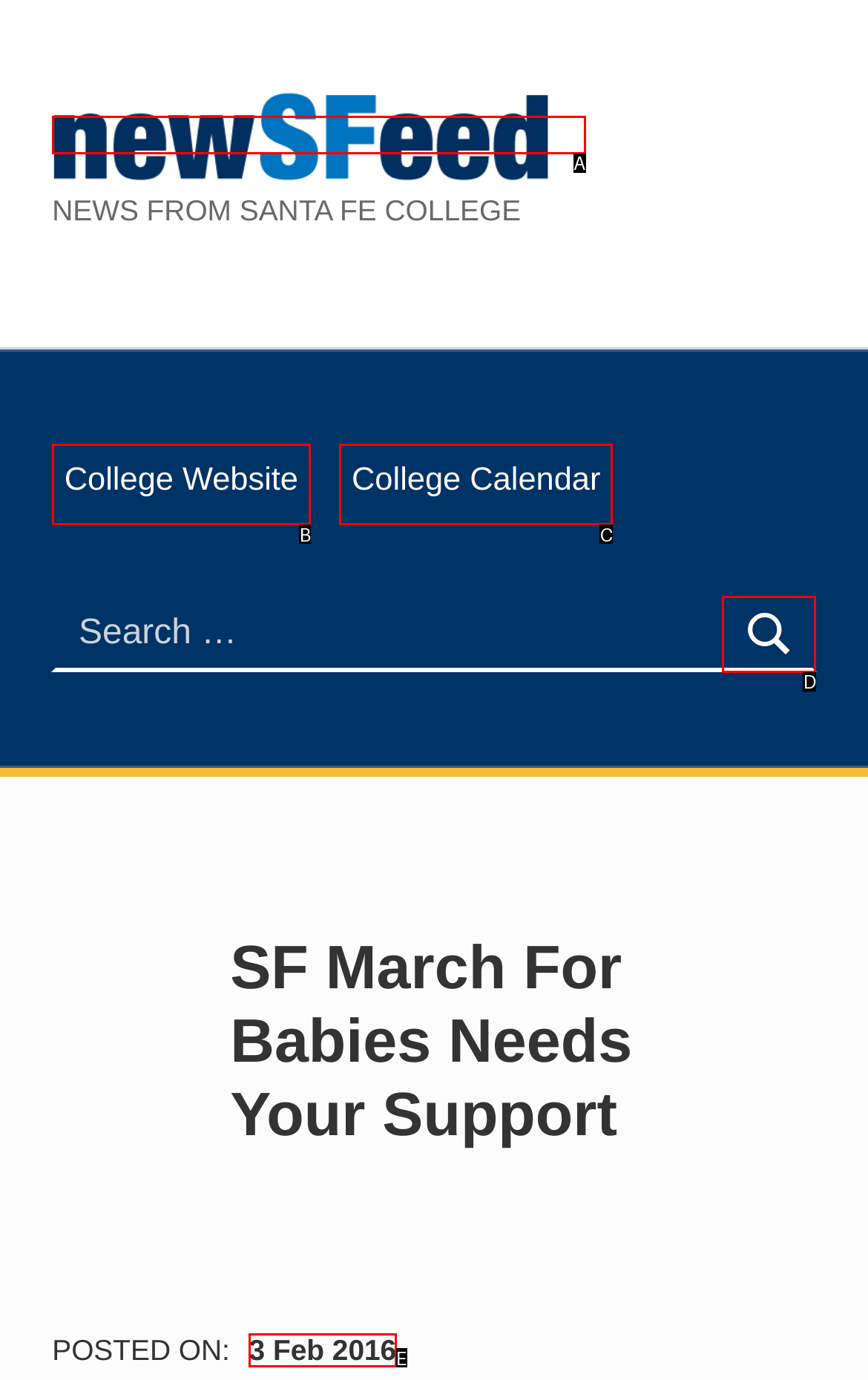Tell me the letter of the HTML element that best matches the description: parent_node: Search for: value="Search" from the provided options.

D